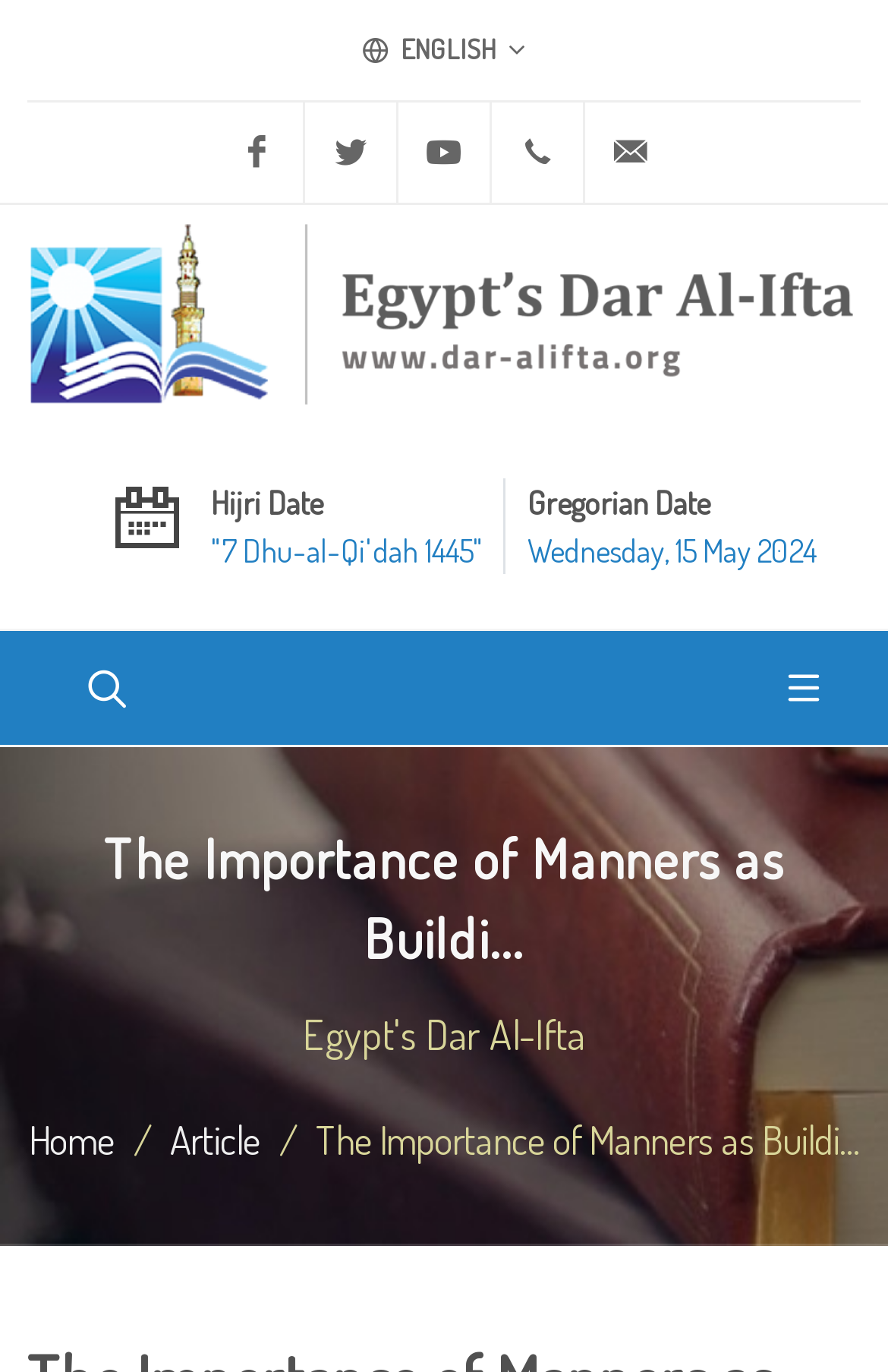Please identify the bounding box coordinates of the element's region that needs to be clicked to fulfill the following instruction: "Switch to English". The bounding box coordinates should consist of four float numbers between 0 and 1, i.e., [left, top, right, bottom].

[0.377, 0.0, 0.623, 0.073]